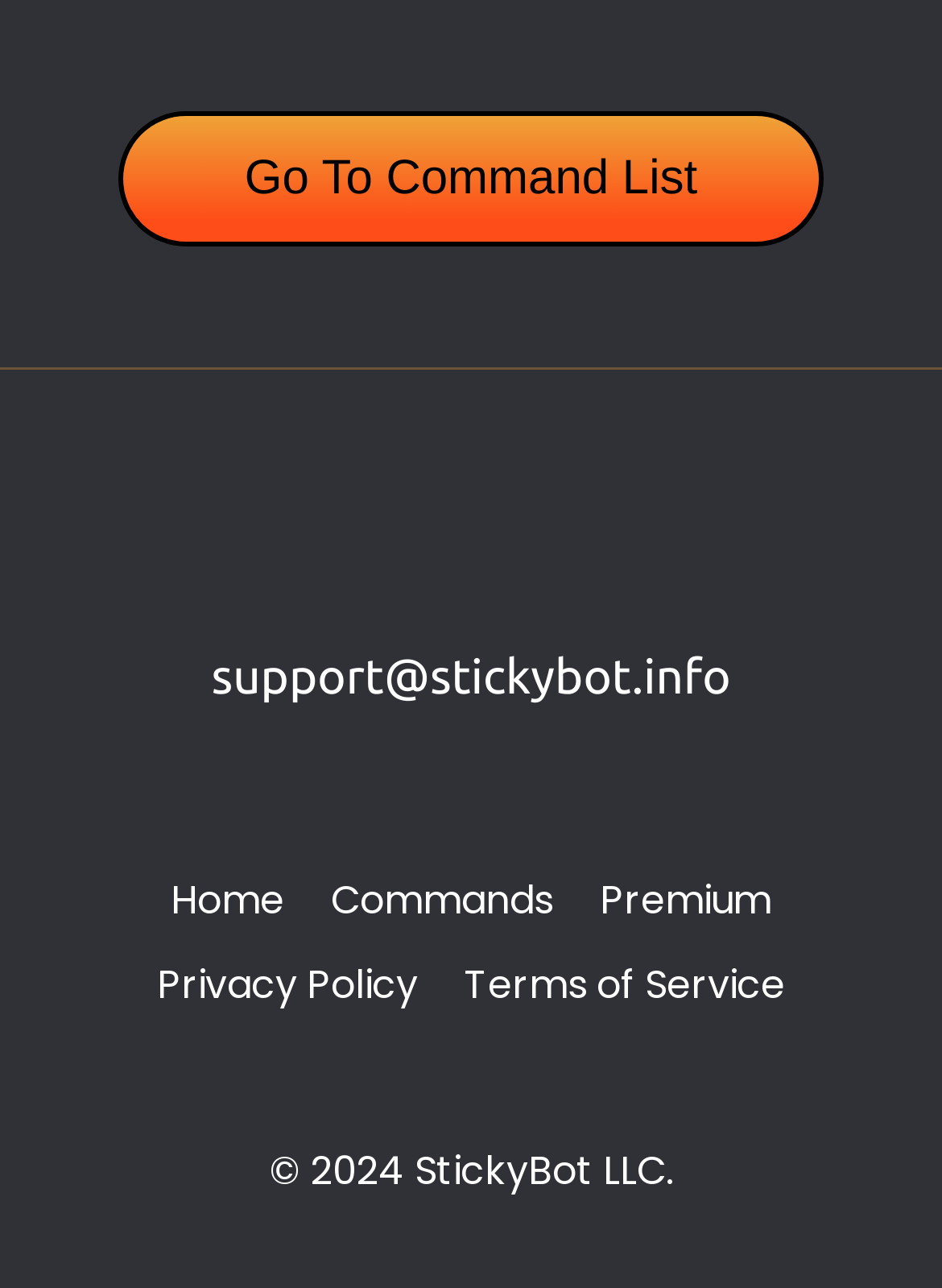Find the bounding box coordinates for the HTML element described as: "Privacy Policy". The coordinates should consist of four float values between 0 and 1, i.e., [left, top, right, bottom].

[0.142, 0.733, 0.468, 0.799]